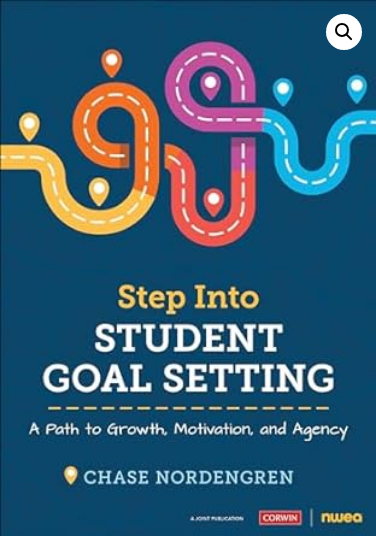Based on the image, give a detailed response to the question: What is the focus of the book 'Step Into Student Goal Setting'?

The focus of the book 'Step Into Student Goal Setting' is on educational strategies, as indicated by the large, bold letters 'STUDENT GOAL SETTING' on the book cover, which emphasizes its focus on educational strategies.